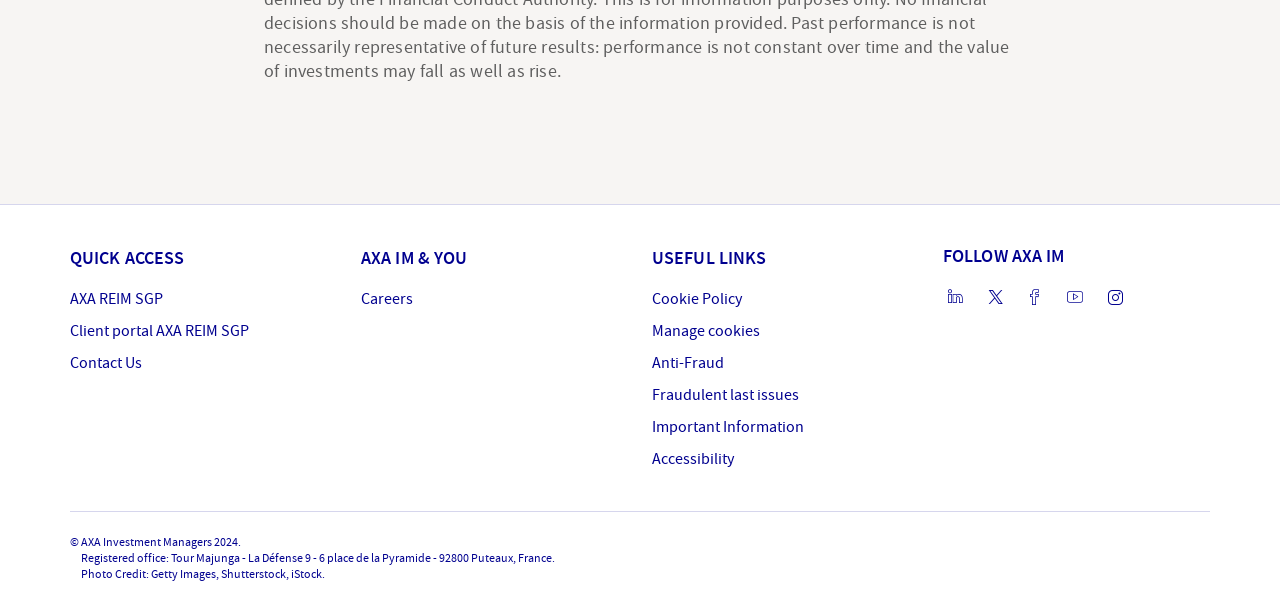Specify the bounding box coordinates of the area to click in order to follow the given instruction: "Visit AXA REIM SGP."

[0.055, 0.473, 0.127, 0.512]